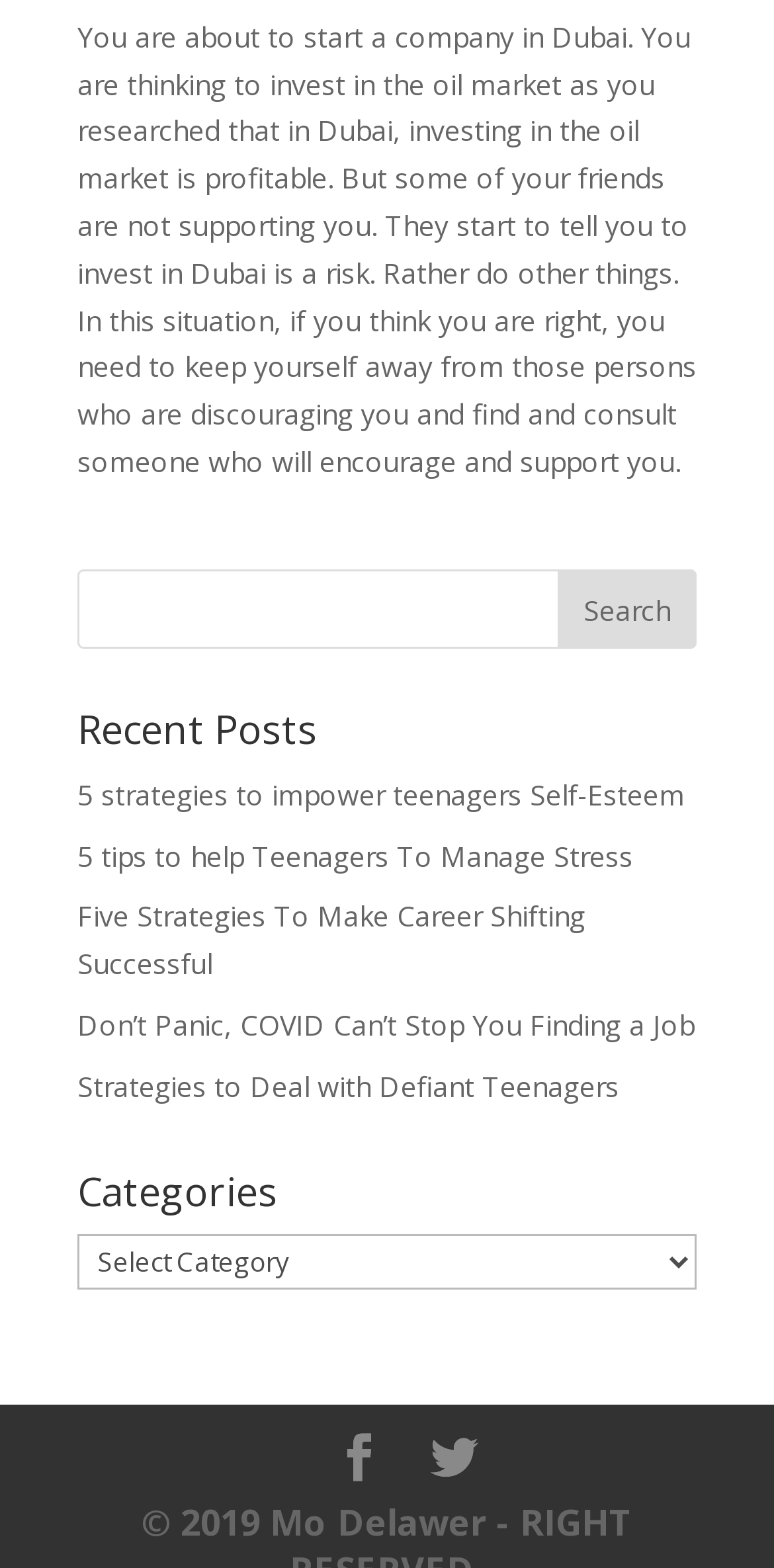Please identify the bounding box coordinates of the clickable region that I should interact with to perform the following instruction: "Request a custom order". The coordinates should be expressed as four float numbers between 0 and 1, i.e., [left, top, right, bottom].

None